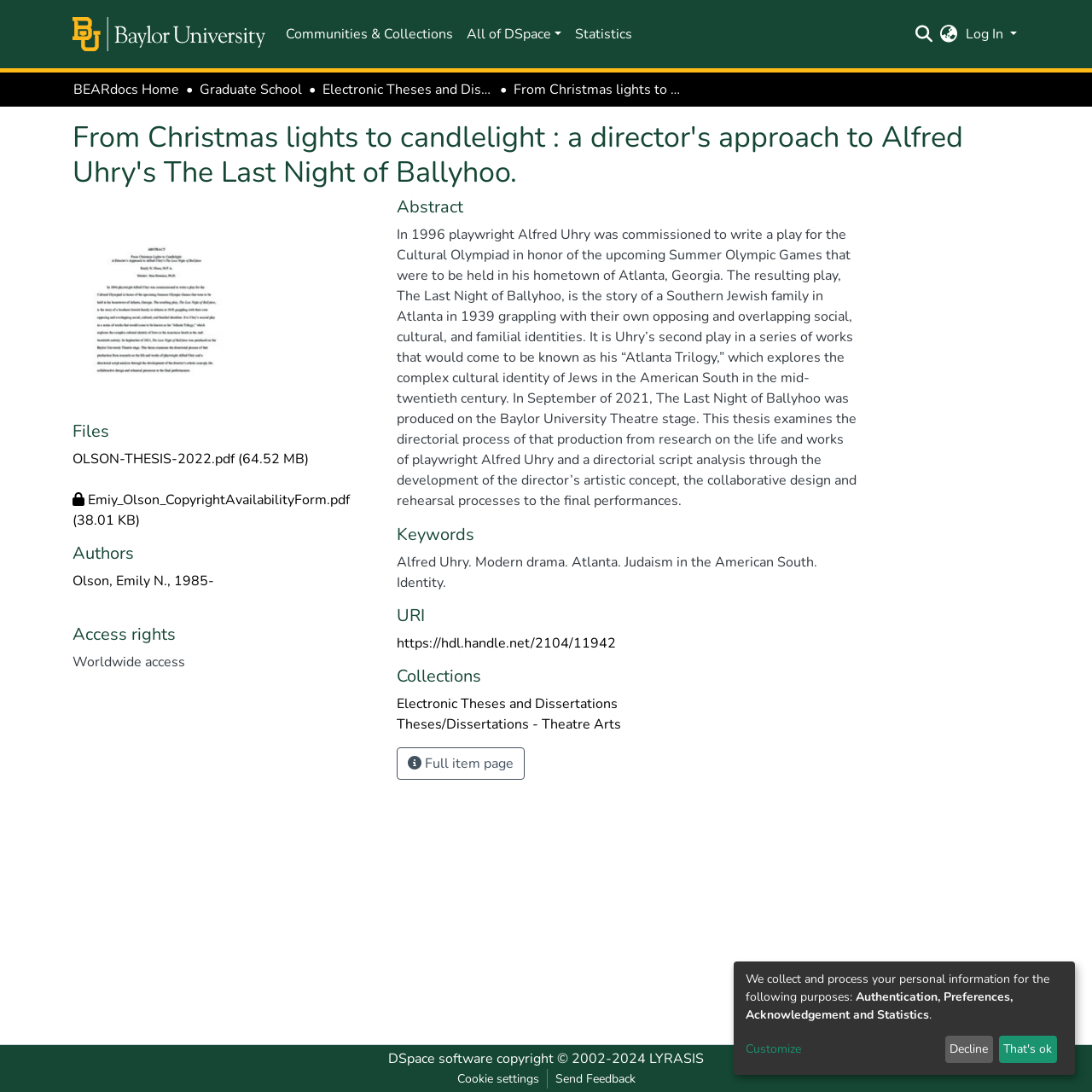Please find the bounding box coordinates of the element that must be clicked to perform the given instruction: "View the file OLSON-THESIS-2022.pdf". The coordinates should be four float numbers from 0 to 1, i.e., [left, top, right, bottom].

[0.066, 0.411, 0.283, 0.429]